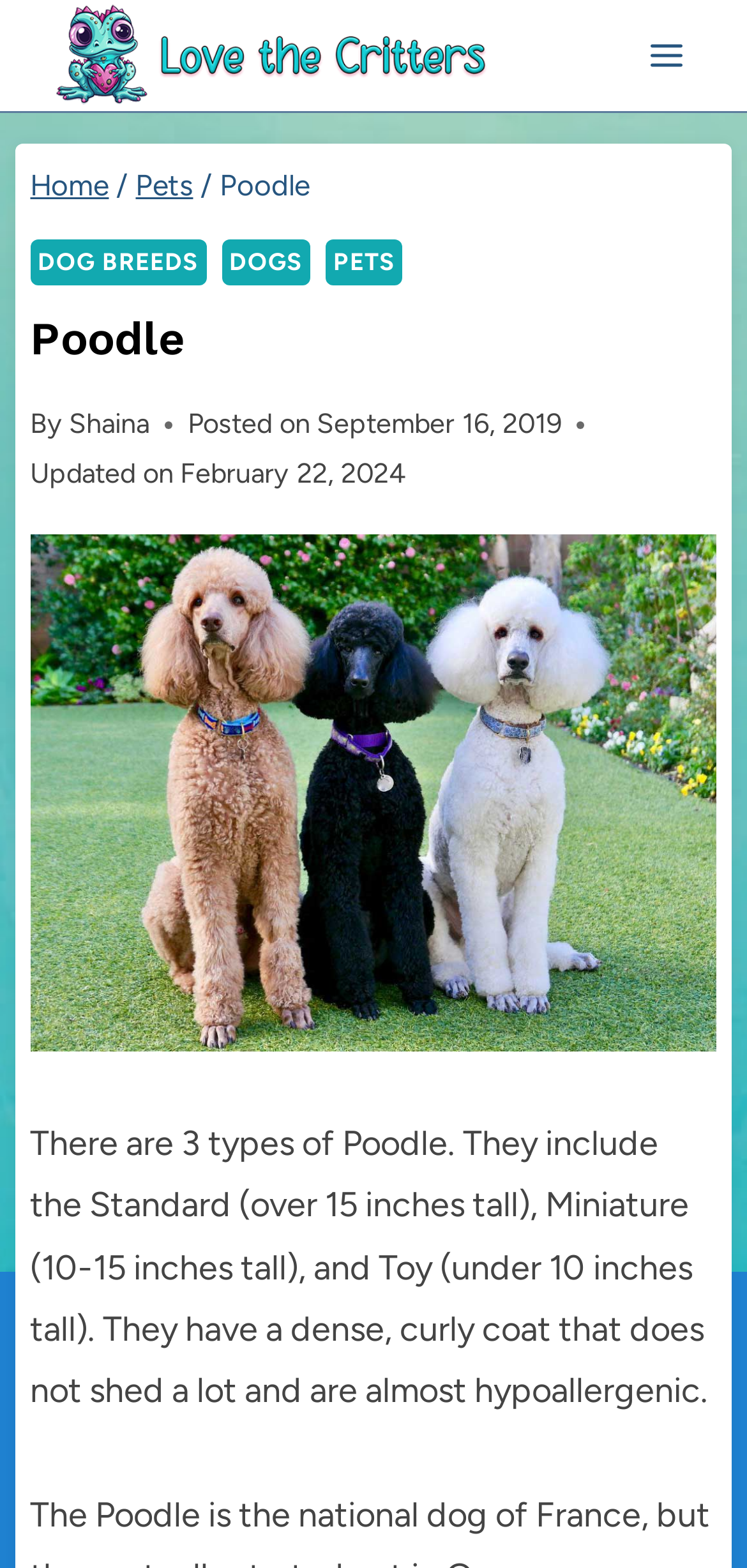What is the height range of the Miniature Poodle?
Examine the image closely and answer the question with as much detail as possible.

The text on the webpage states that the Miniature Poodle is 10-15 inches tall. This information is provided in the paragraph below the image of three poodles, where it describes the characteristics of each type of Poodle.